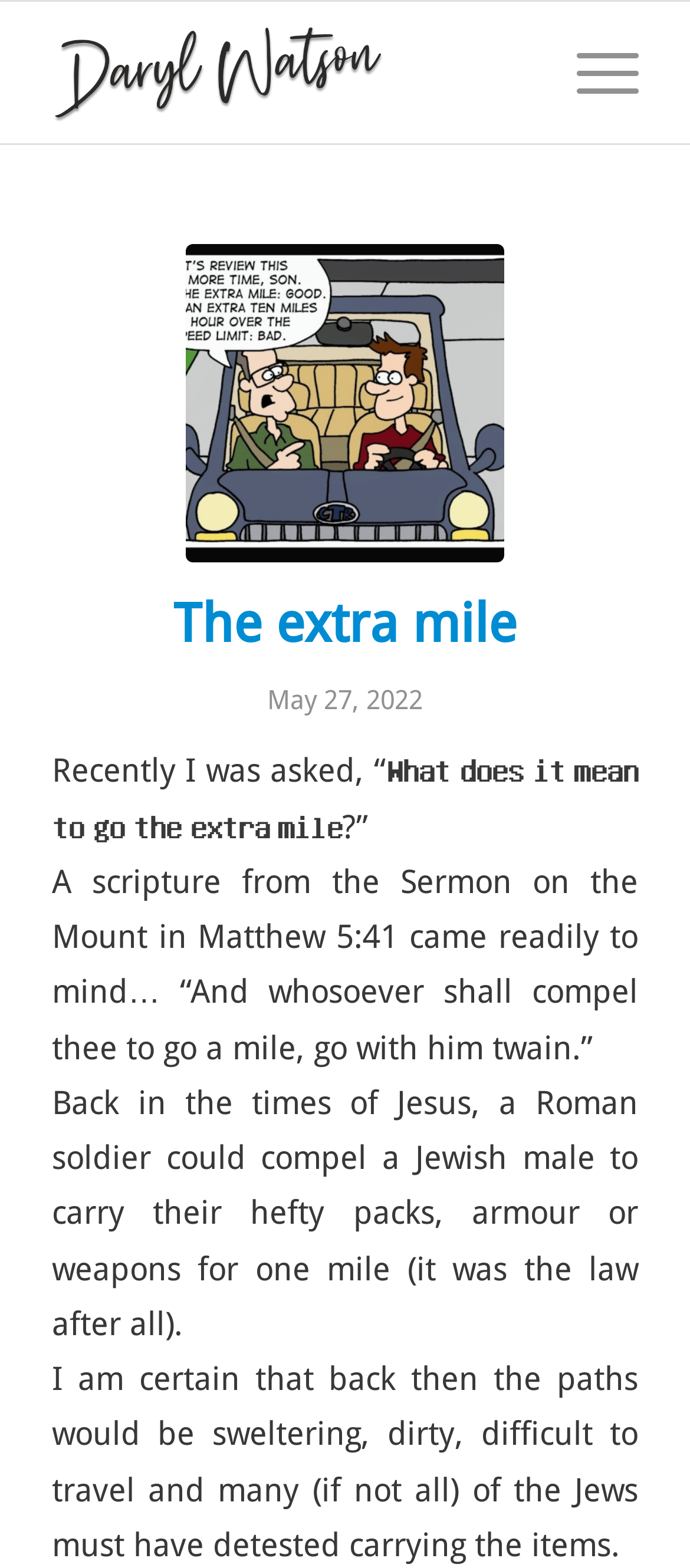Identify the bounding box for the UI element described as: "alt="Daryl Watson"". Ensure the coordinates are four float numbers between 0 and 1, formatted as [left, top, right, bottom].

[0.075, 0.001, 0.755, 0.091]